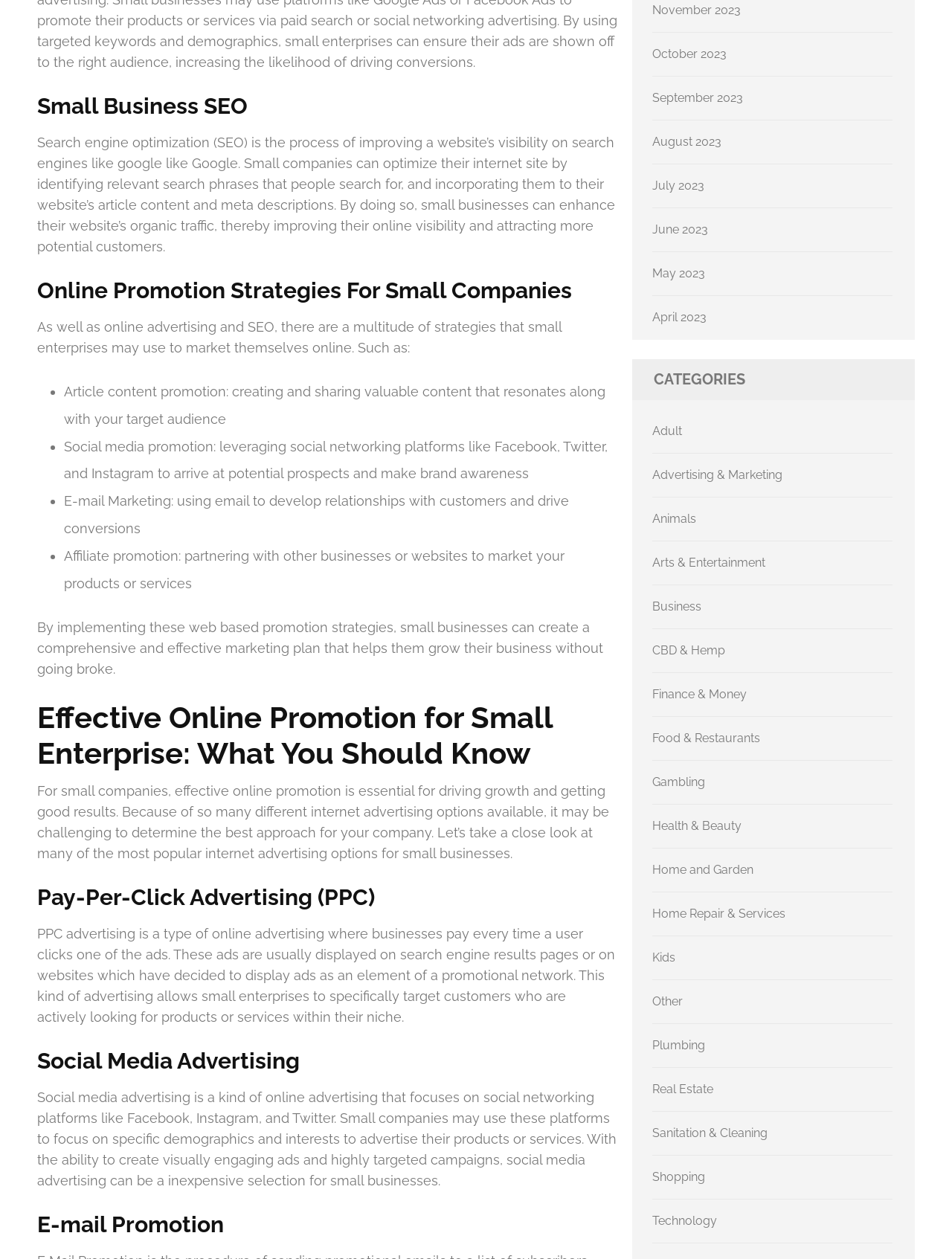What is the latest month listed?
Please answer the question with as much detail and depth as you can.

The latest month listed is November 2023, which is one of the links at the top of the page. The links are listed in reverse chronological order, with the most recent month first.